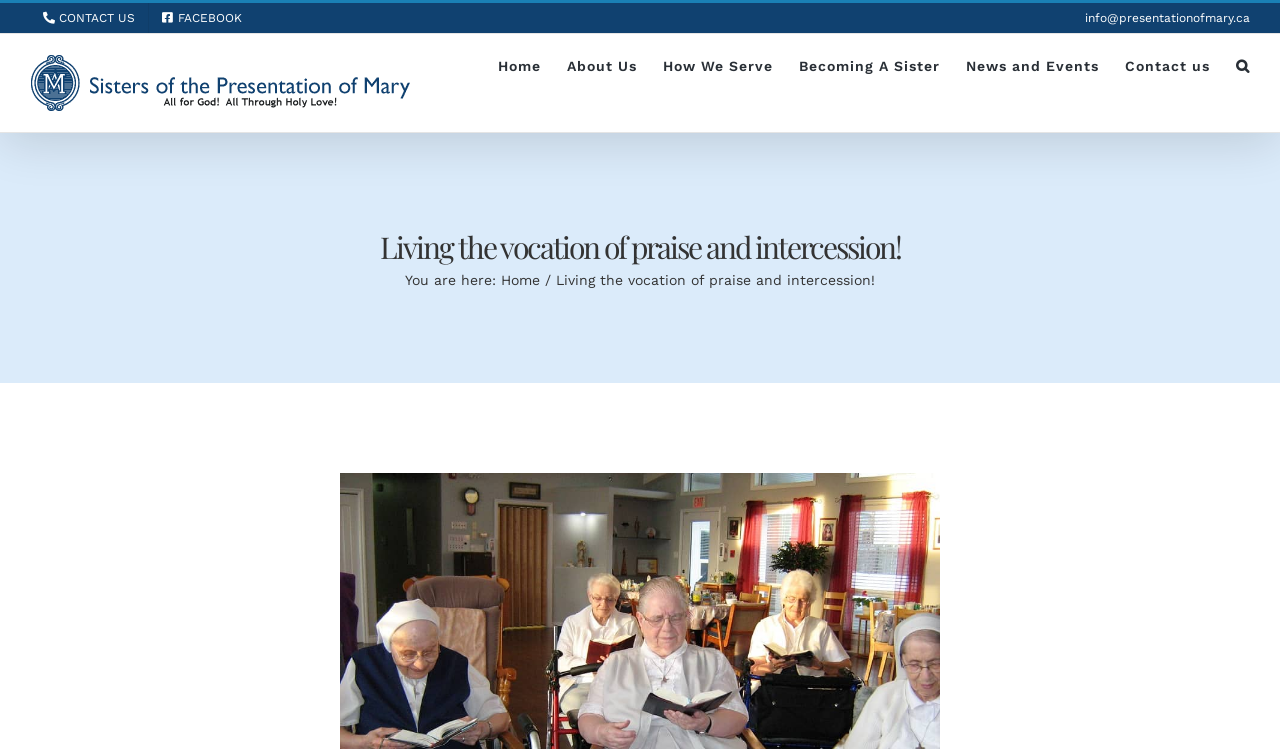Determine the heading of the webpage and extract its text content.

Living the vocation of praise and intercession!